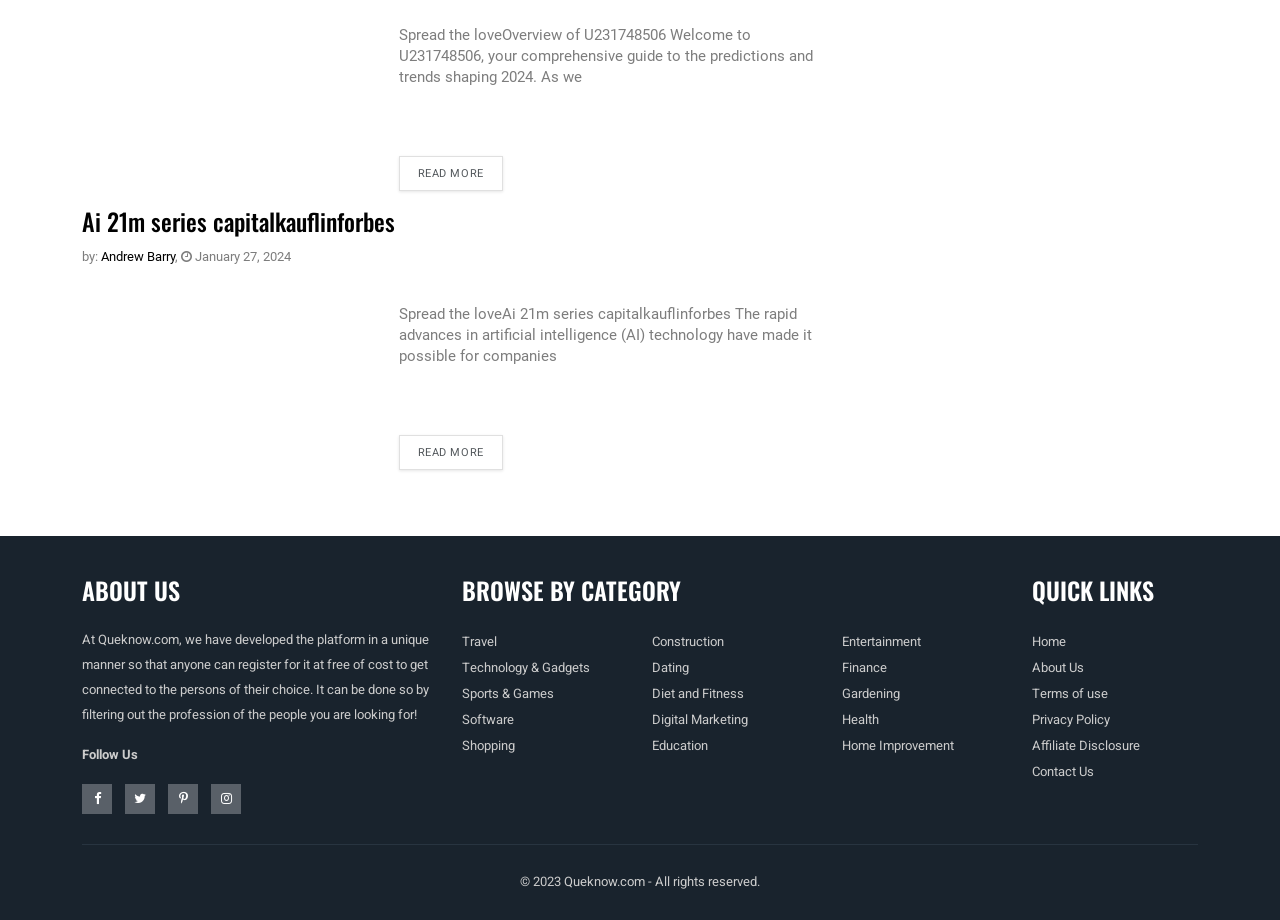What is the date of the article 'Ai 21m series capitalkauflinforbes'? Look at the image and give a one-word or short phrase answer.

January 27, 2024